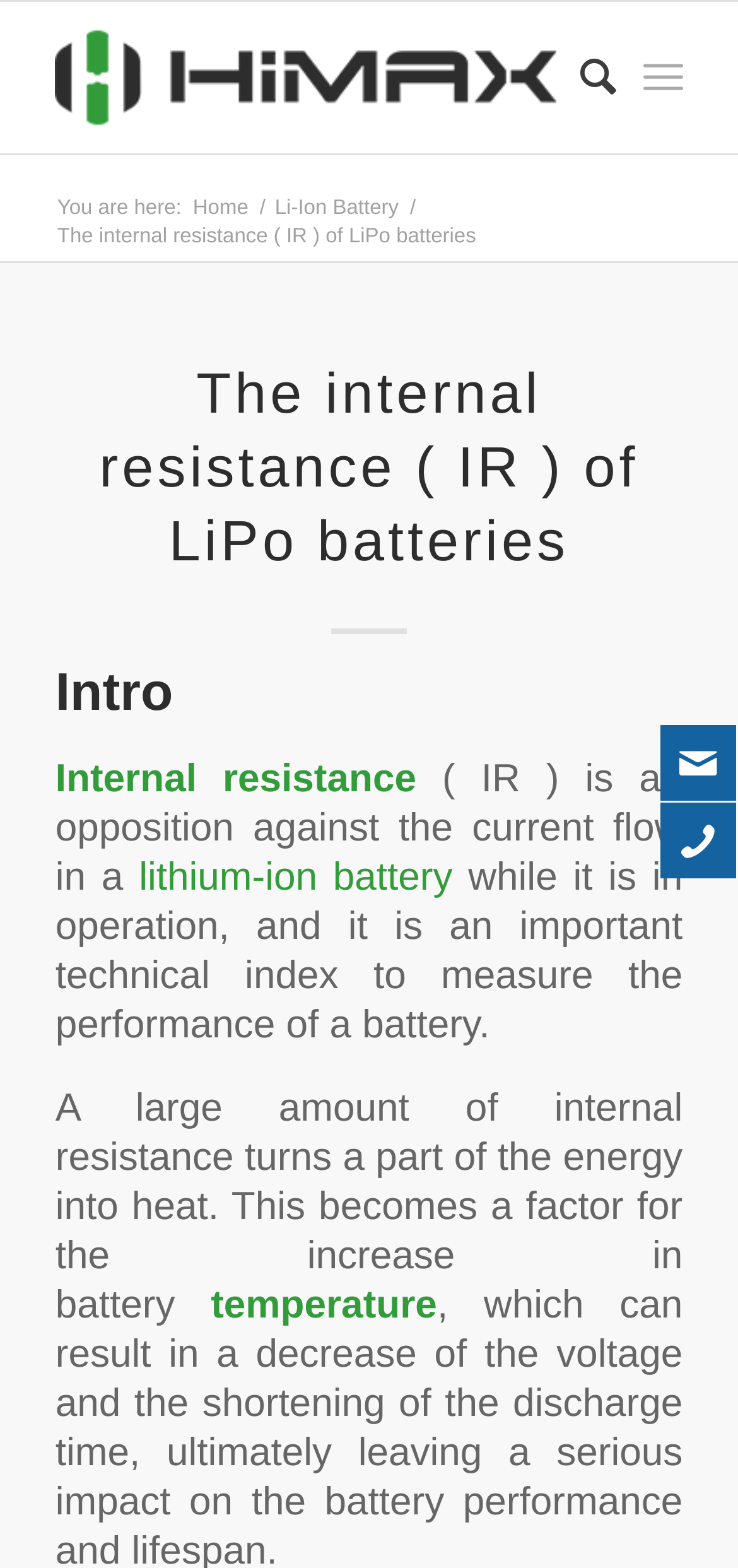Generate a comprehensive caption for the webpage you are viewing.

The webpage is about the internal resistance of lithium-ion batteries, specifically LiPo batteries. At the top left, there is a logo of "Himax" with a link to the homepage. Next to it, there is a search button and a menu item. On the top right, there is a "Menu" link.

Below the top section, there is a breadcrumb navigation bar with links to "Home" and "Li-Ion Battery". The main content of the page is divided into sections. The first section has a heading "The internal resistance (IR) of LiPo batteries" and a subheading "Intro". 

The main text starts with a definition of internal resistance, which is an opposition against the current flow in a lithium-ion battery while it is in operation. The text explains that internal resistance is an important technical index to measure the performance of a battery and that a large amount of internal resistance can increase the battery temperature. There are links to related terms, such as "lithium-ion battery" and "temperature", within the text.

At the bottom right, there is an empty link.